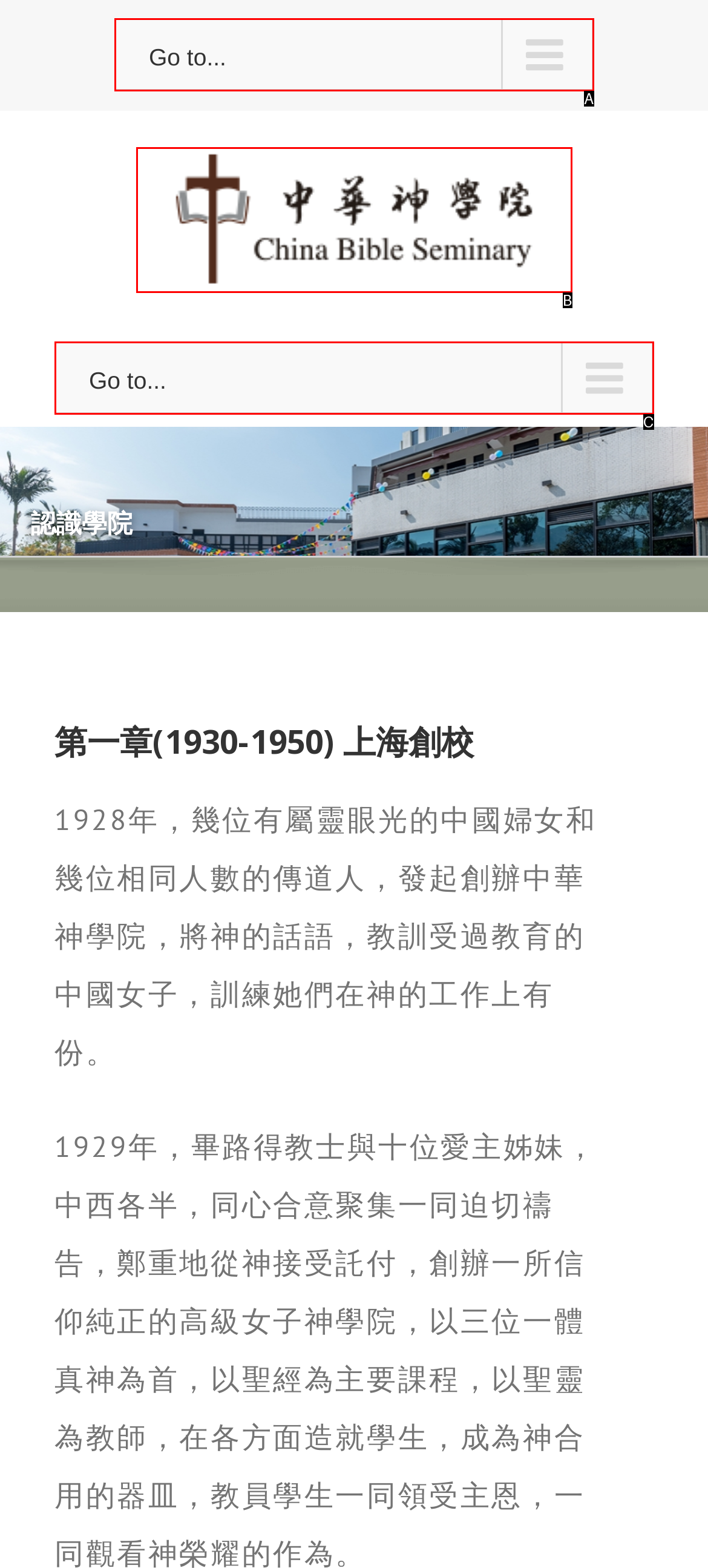Based on the provided element description: Go to..., identify the best matching HTML element. Respond with the corresponding letter from the options shown.

C